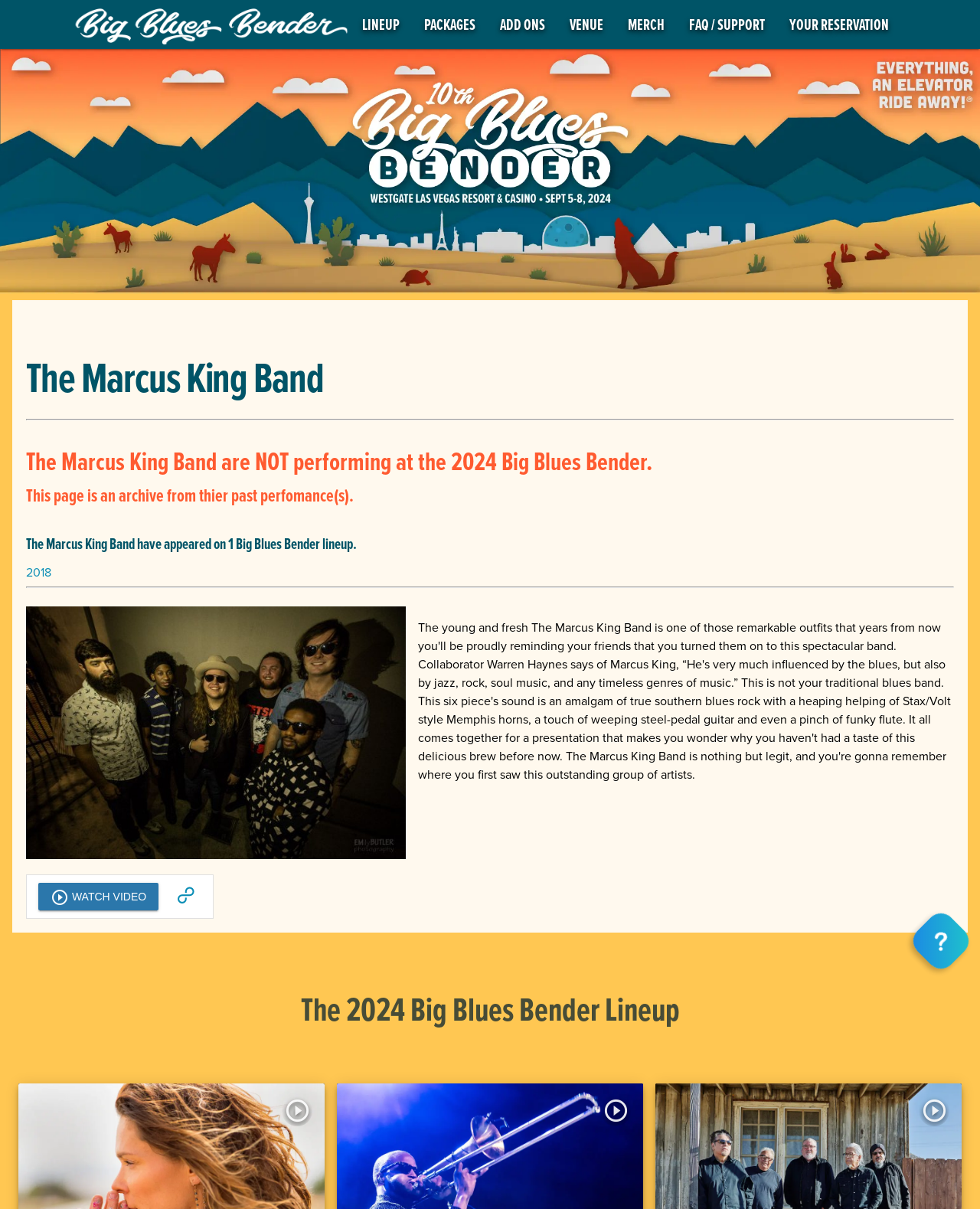Can you pinpoint the bounding box coordinates for the clickable element required for this instruction: "Contact marianne@agrinutritionedge.com"? The coordinates should be four float numbers between 0 and 1, i.e., [left, top, right, bottom].

None